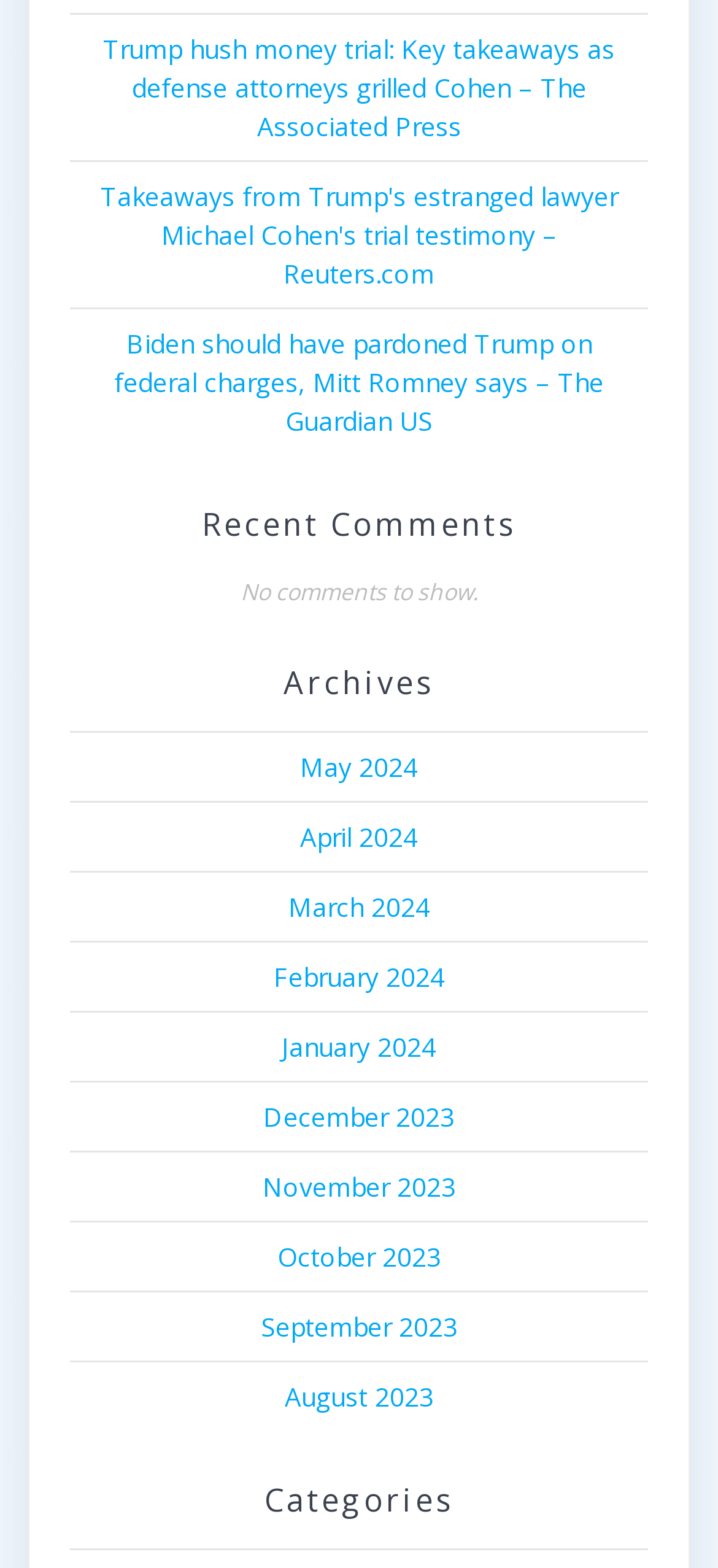Identify the bounding box coordinates of the section that should be clicked to achieve the task described: "View recent comments".

[0.098, 0.323, 0.902, 0.346]